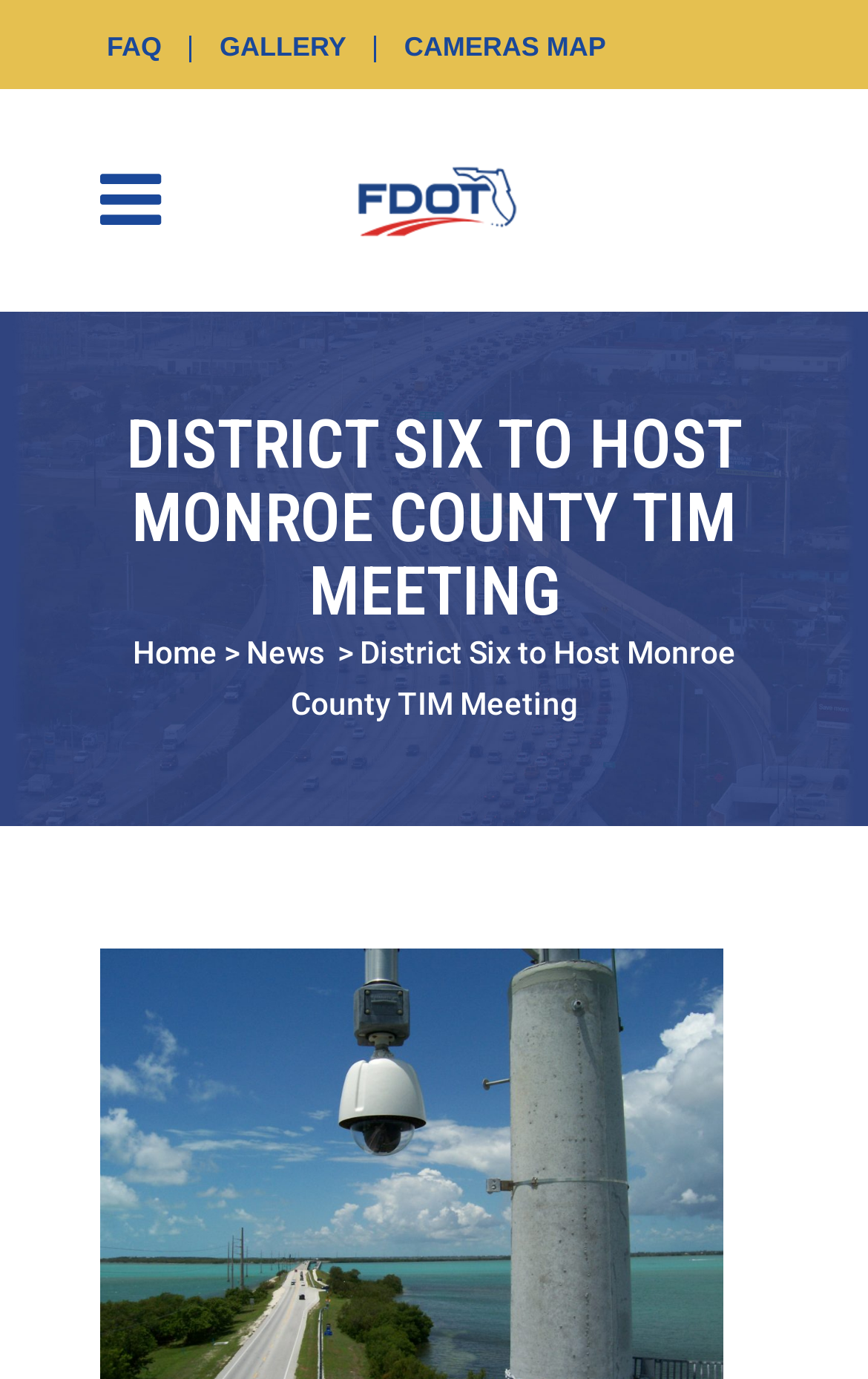What is the name of the meeting being hosted?
Please look at the screenshot and answer using one word or phrase.

Monroe County TIM Meeting